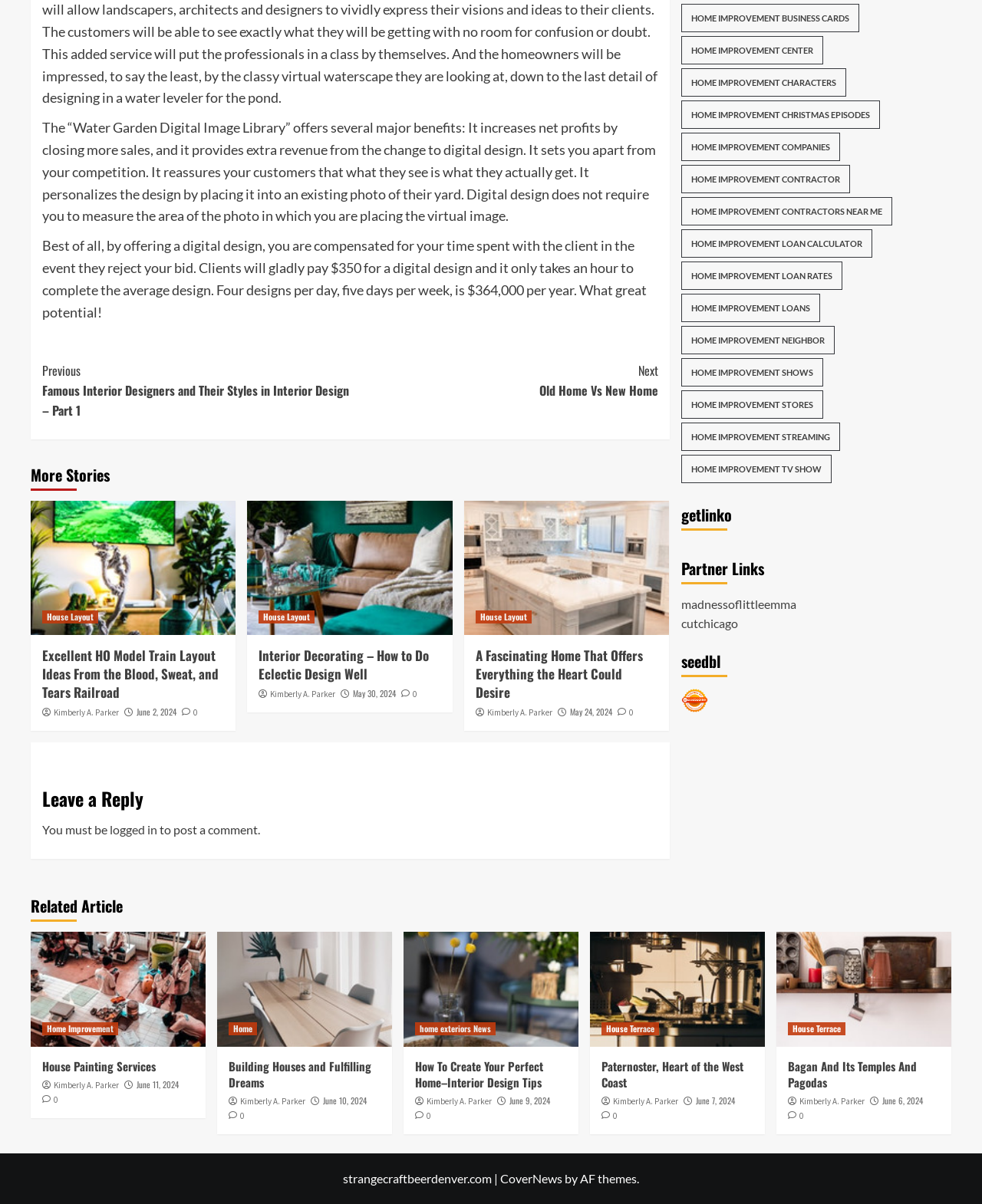Determine the bounding box coordinates of the clickable element to achieve the following action: 'Read 'The “Water Garden Digital Image Library” offers several major benefits''. Provide the coordinates as four float values between 0 and 1, formatted as [left, top, right, bottom].

[0.043, 0.099, 0.668, 0.186]